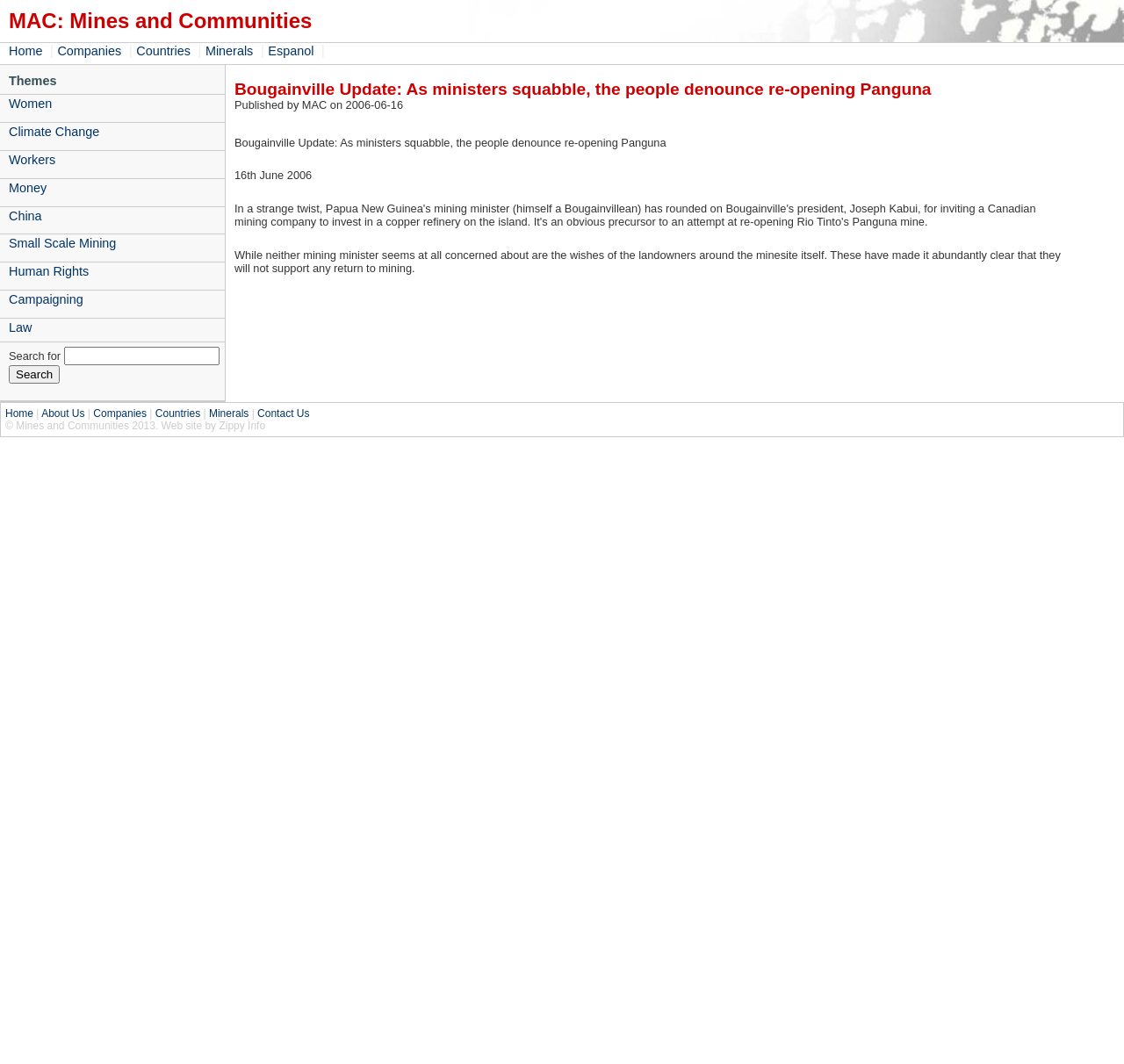Indicate the bounding box coordinates of the element that needs to be clicked to satisfy the following instruction: "Check 'Sculpting the Visual Landscape: How Environmental Trends Impact Design'". The coordinates should be four float numbers between 0 and 1, i.e., [left, top, right, bottom].

None